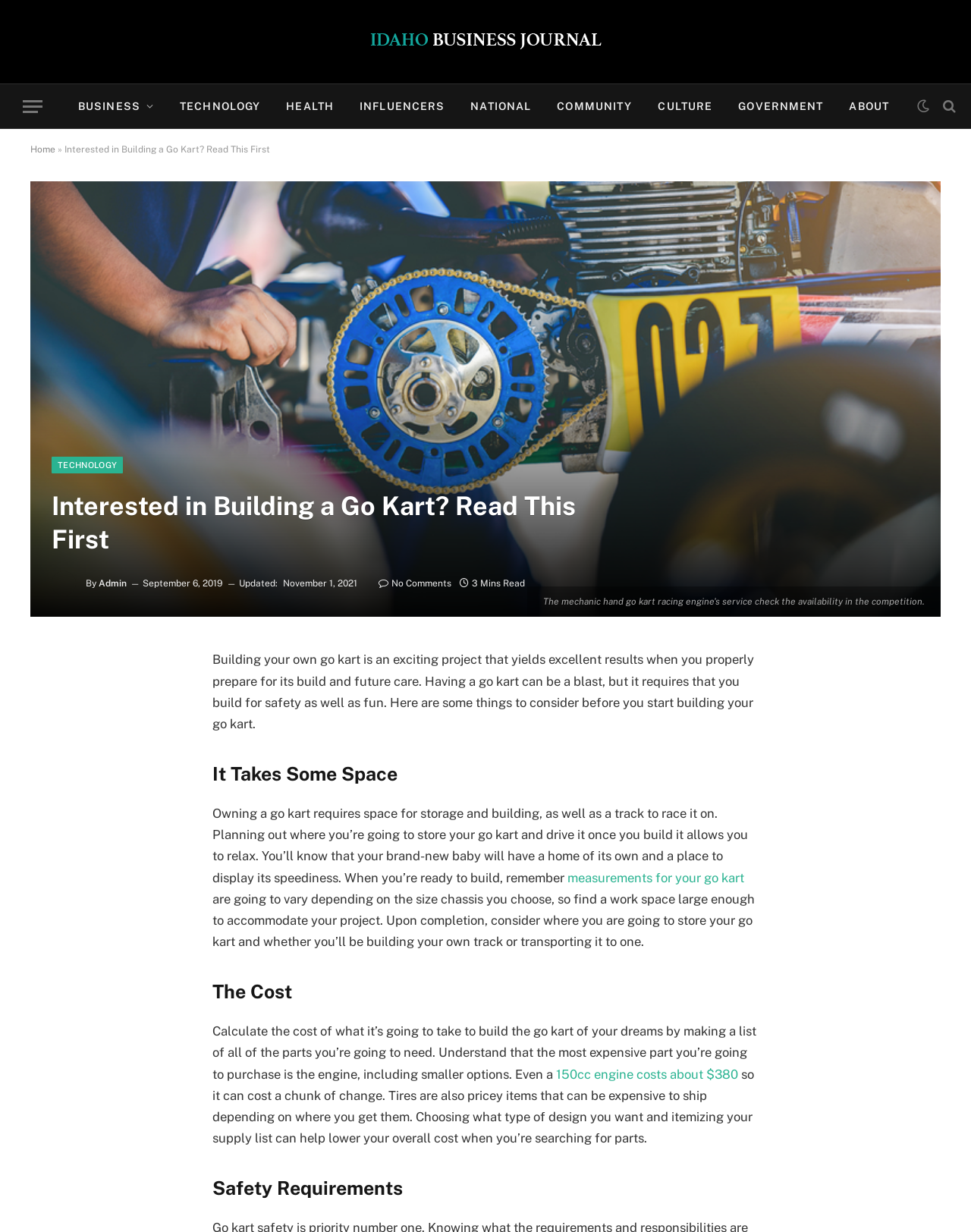Determine the bounding box coordinates of the element that should be clicked to execute the following command: "Click on the 'Interested in Building a Go Kart? Read This First' article".

[0.031, 0.147, 0.969, 0.501]